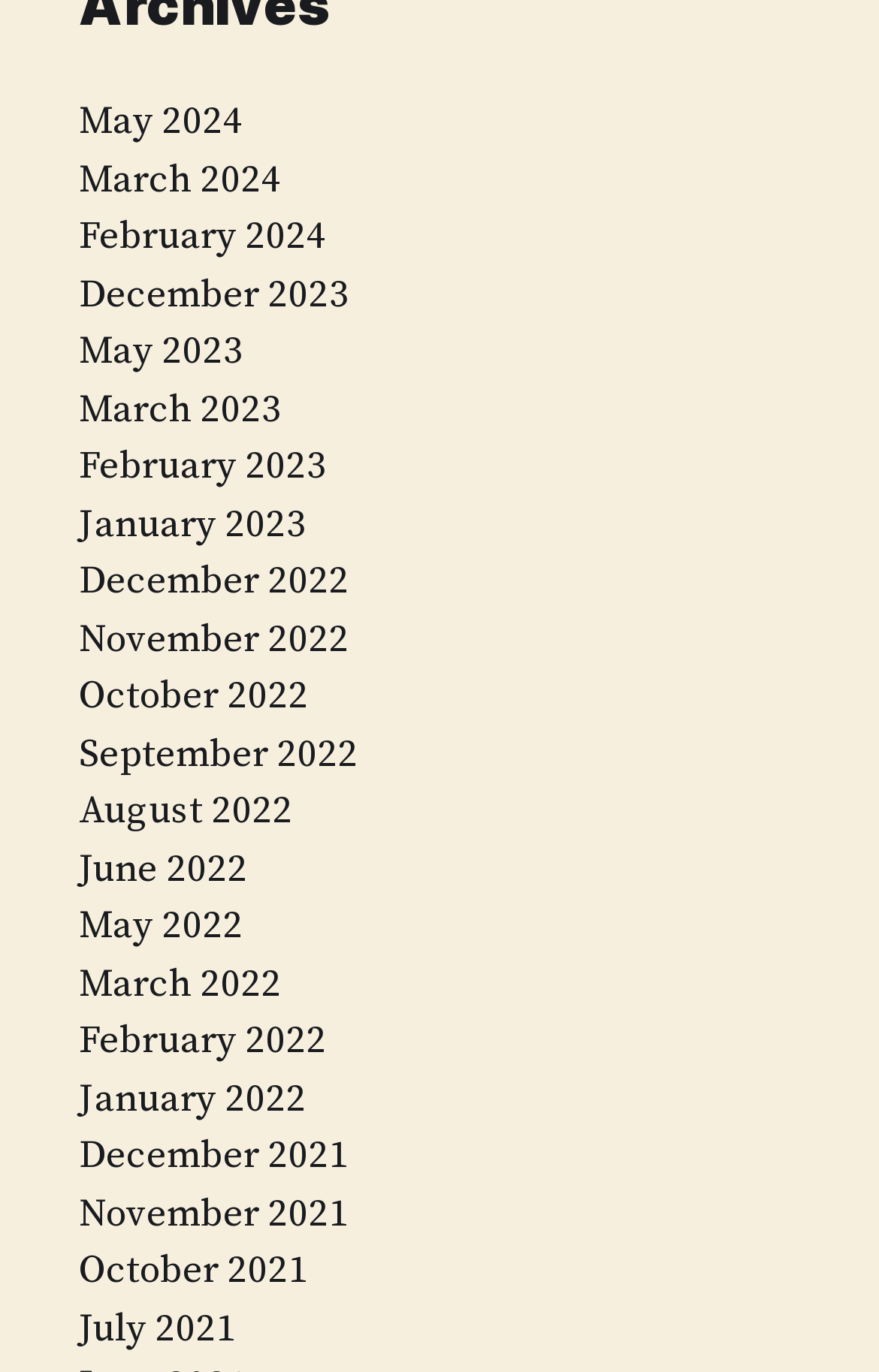Please find the bounding box for the UI element described by: "October 2022".

[0.09, 0.489, 0.351, 0.525]